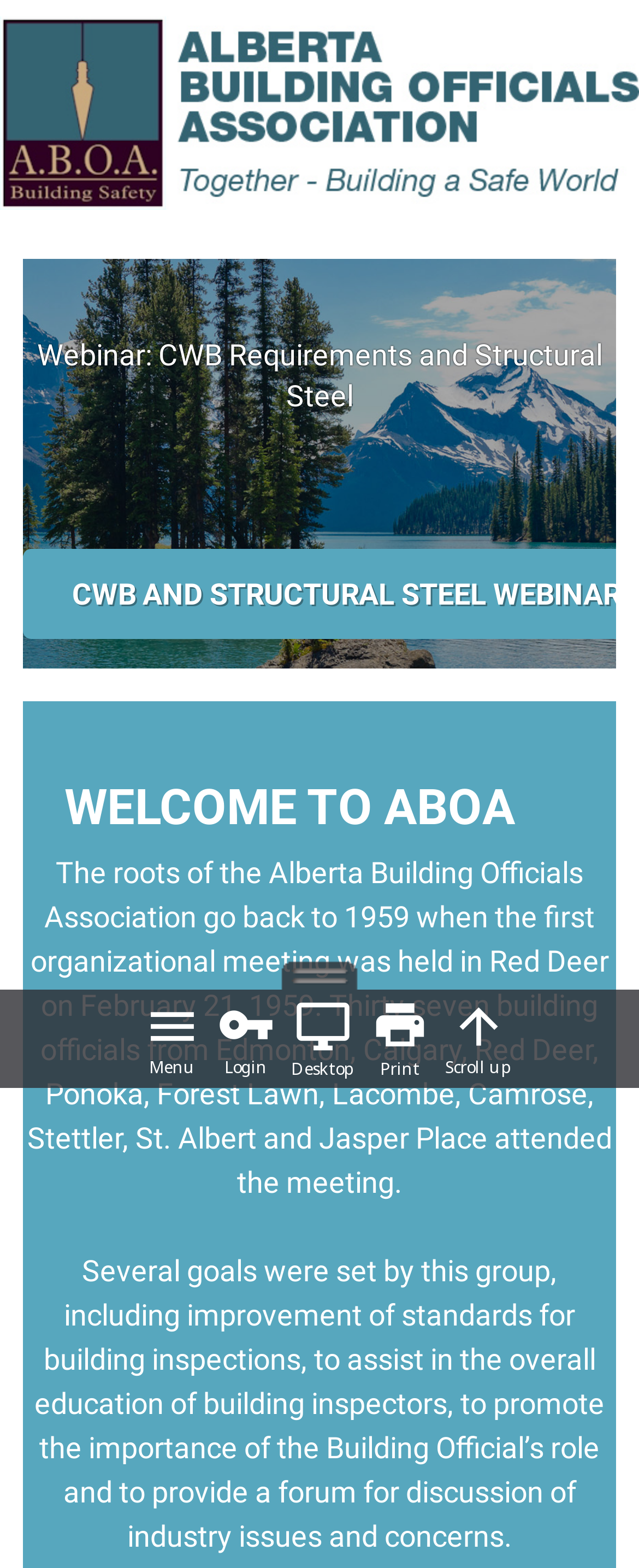Identify and extract the main heading from the webpage.

WELCOME TO ABOA